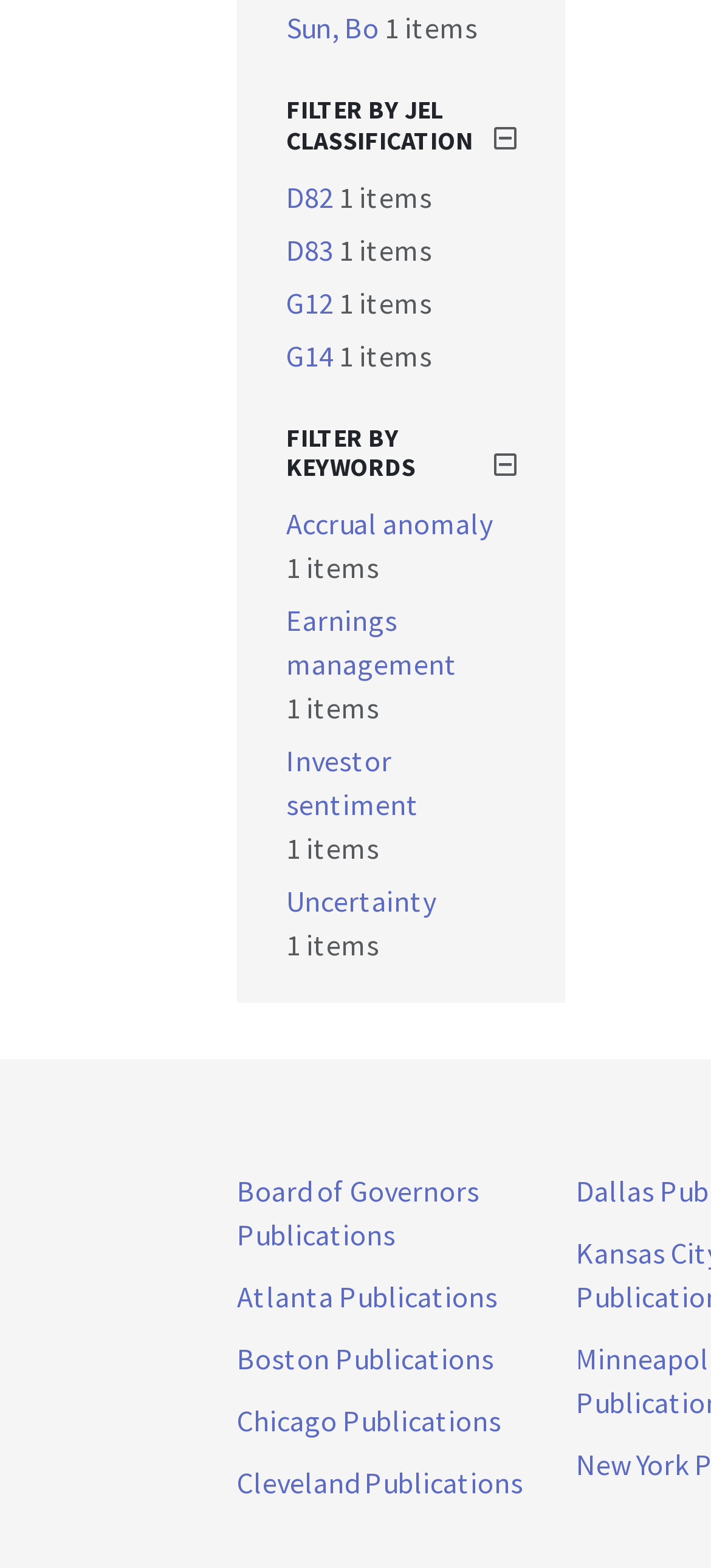Use the information in the screenshot to answer the question comprehensively: What is the second keyword filter?

The second keyword filter is 'Earnings management' which can be found under the 'FILTER BY KEYWORDS' heading.